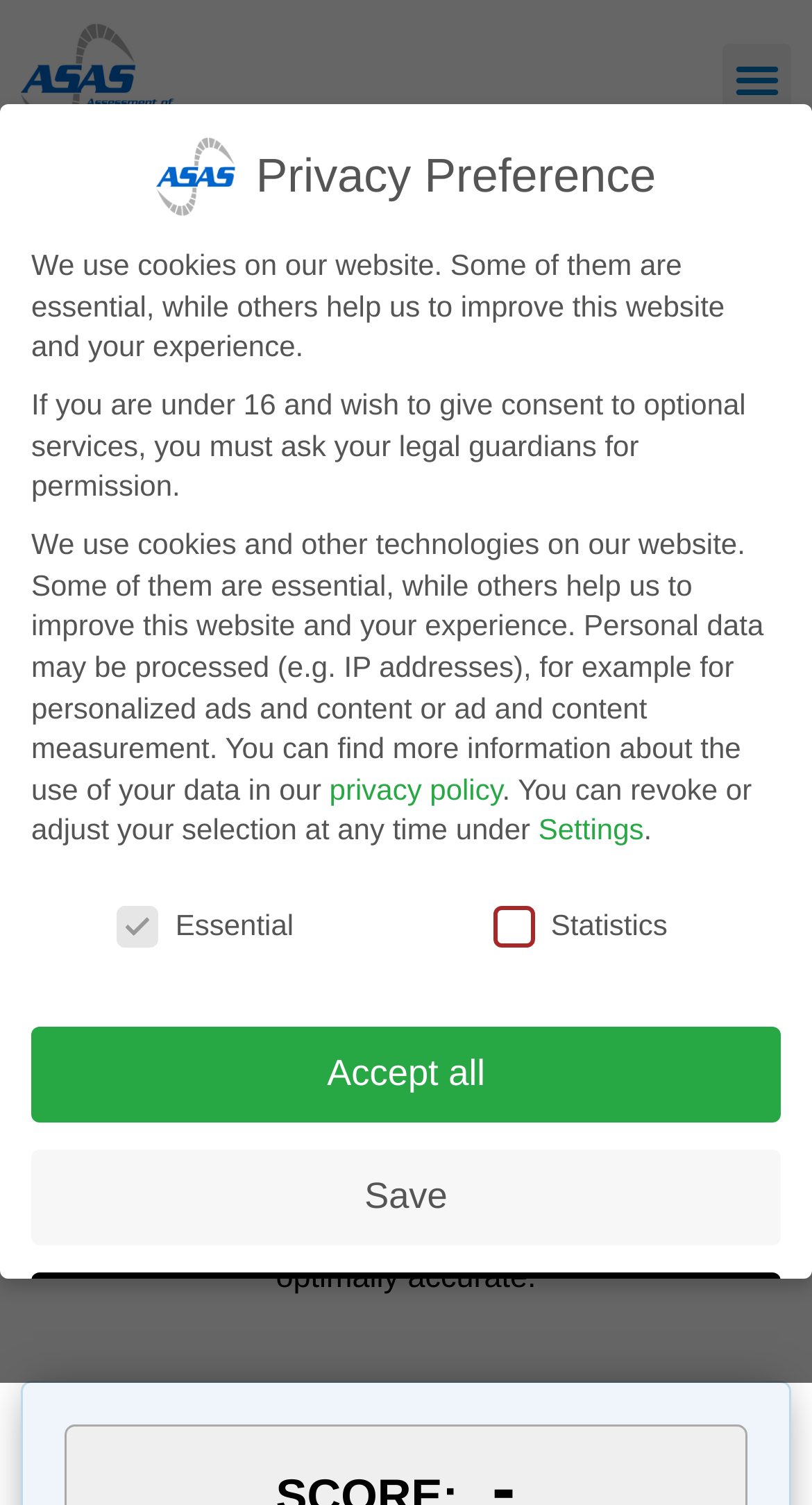Give a comprehensive overview of the webpage, including key elements.

The webpage is titled "NSAID Calculator - ASAS" and has a menu toggle button at the top right corner. Below the menu toggle button, there is a heading that reads "ASAS NSAID intake score calculator". 

A paragraph of text follows, explaining the purpose of the ASAS NSAID intake score, which is to quantify NSAID intake in clinical trials and epidemiological studies of spondyloarthritis. The text also provides guidance on how to use the scoring system accurately.

Further down, there is a section titled "Privacy Preference" with a heading. This section contains several blocks of text explaining the use of cookies on the website, including essential and non-essential cookies, and how personal data may be processed. 

There are also several links and buttons in this section, including a link to the privacy policy, a button to accept all cookies, a button to save preferences, and a button to access individual privacy preferences. Additionally, there are two checkboxes, one for essential cookies and one for statistics, with the essential cookies checkbox already checked.

At the bottom of the page, there are three more buttons: "Cookie Details", "Privacy Policy", and "Individual Privacy Preferences".